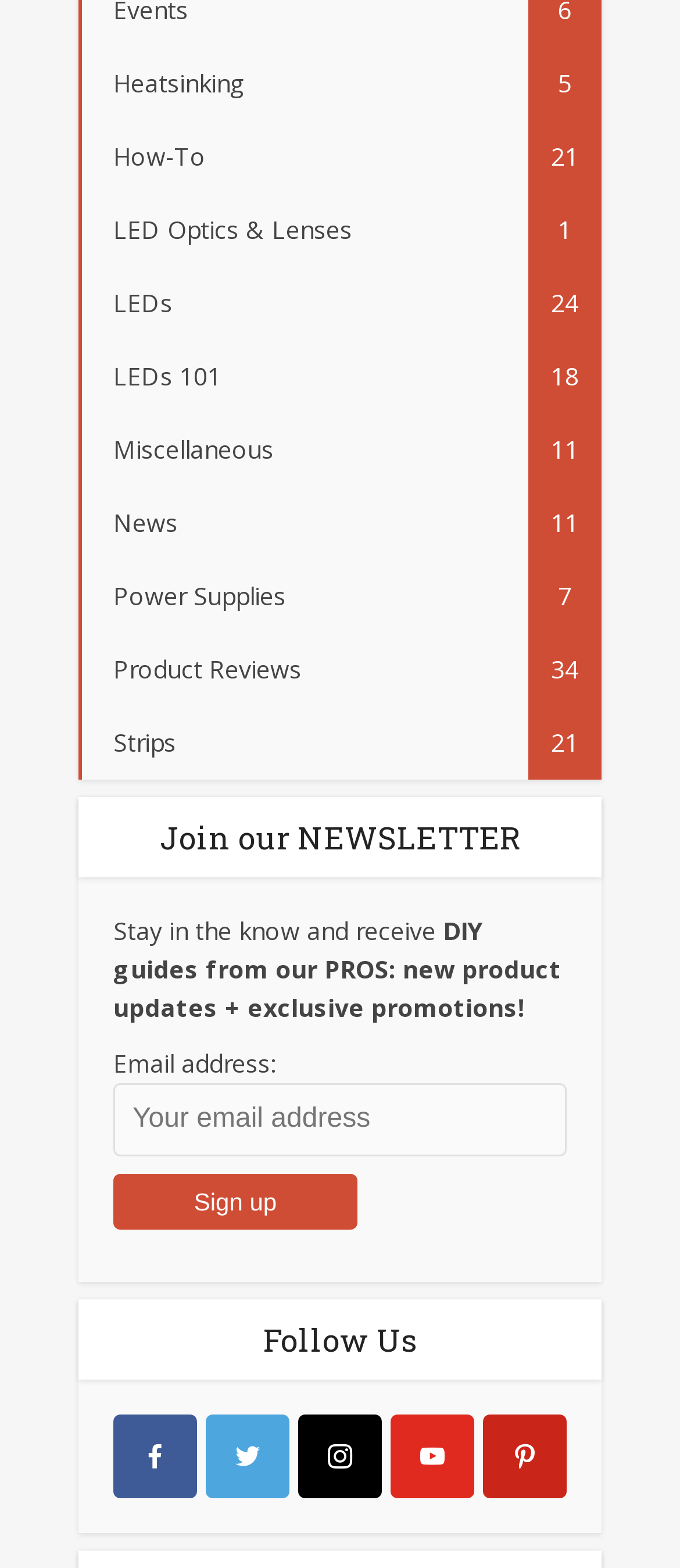Please find and report the bounding box coordinates of the element to click in order to perform the following action: "Sign up for the newsletter". The coordinates should be expressed as four float numbers between 0 and 1, in the format [left, top, right, bottom].

[0.167, 0.748, 0.526, 0.784]